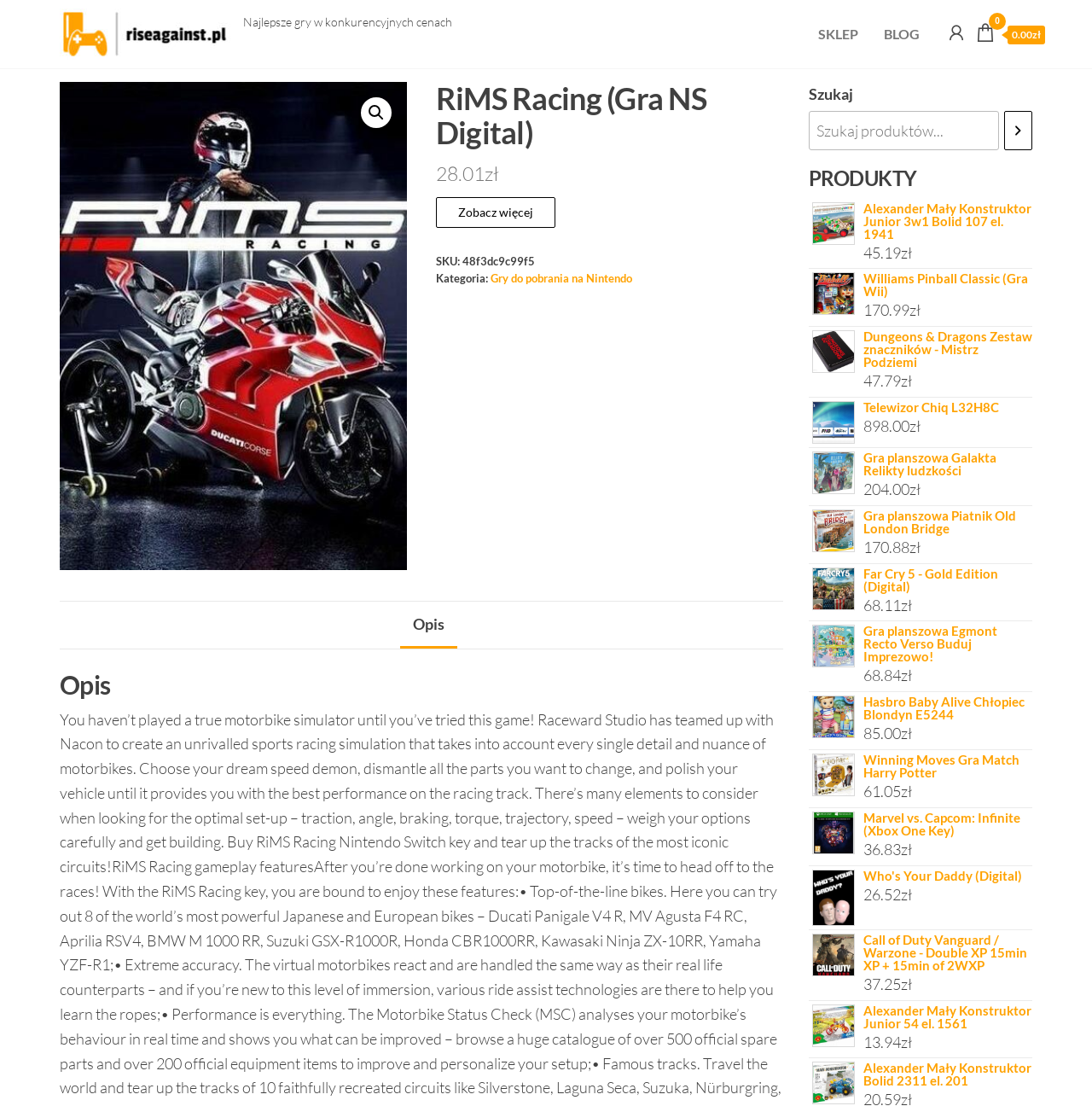Please examine the image and answer the question with a detailed explanation:
What is the search function for?

The search function, located at the top right corner of the page, is likely to be used to search for products on the website, as it has a search icon and a text input field with the placeholder 'Szukaj'.